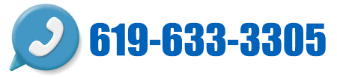Create a vivid and detailed description of the image.

The image prominently displays a phone number, "619-633-3305," in a bold blue font, suggesting an invitation for viewers to reach out for assistance or inquiries. The number is set against a light blue speech bubble icon, reinforcing a friendly and accessible tone. This graphic element indicates that the provided contact number is likely a point of communication for services, possibly related to mobility aids or elderly assistance, aligning with the broader theme of supporting seniors and promoting easy mobility.